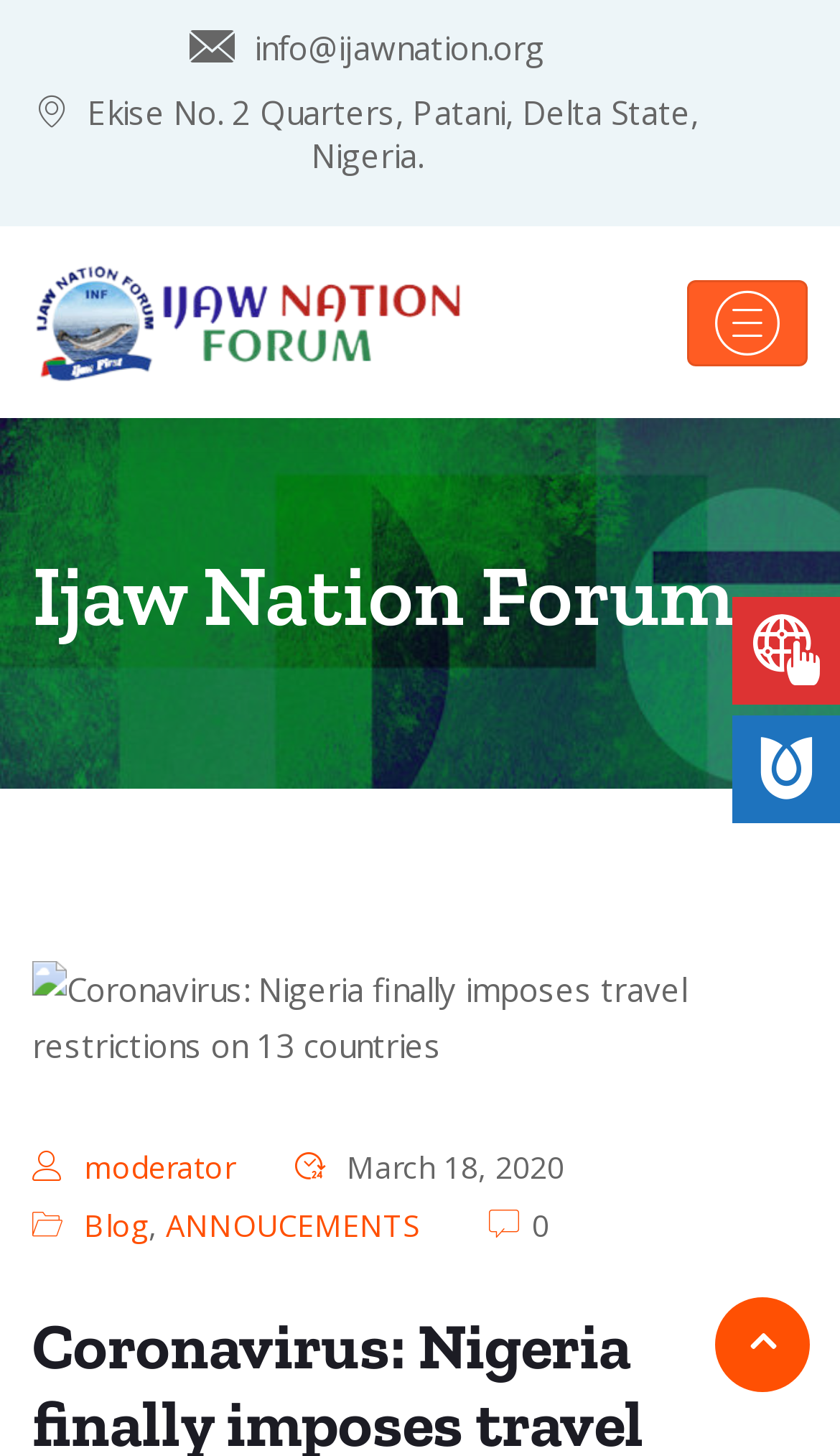Respond with a single word or phrase:
How many comments are there on the article?

0